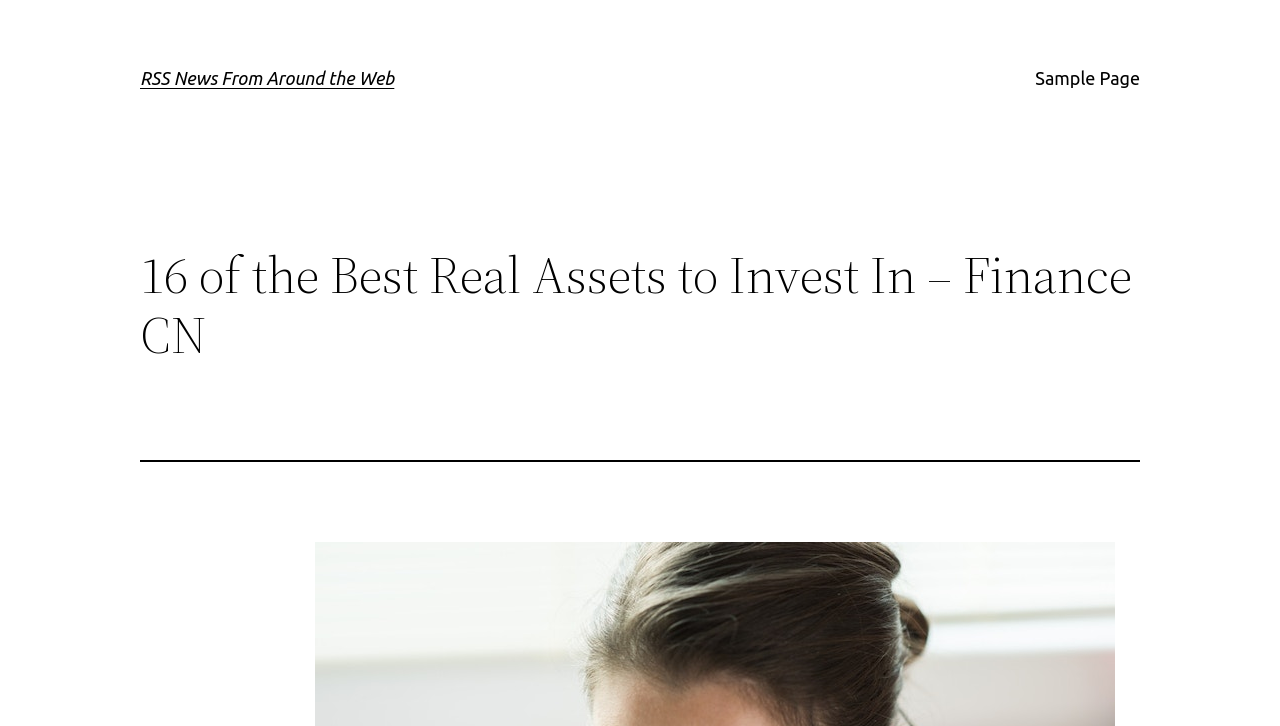Show the bounding box coordinates for the HTML element as described: "alt="Euro Weekly News logo"".

None